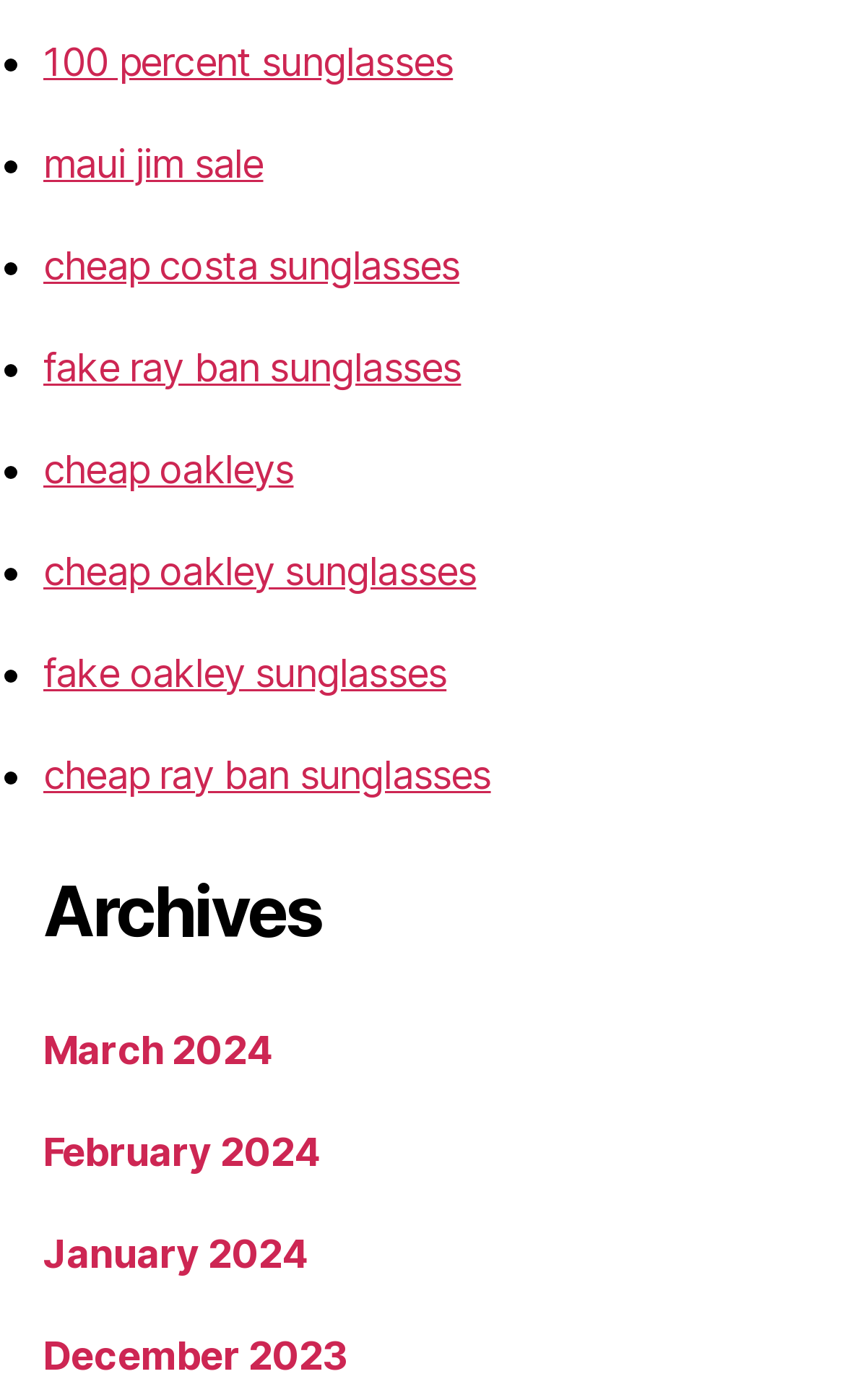Specify the bounding box coordinates (top-left x, top-left y, bottom-right x, bottom-right y) of the UI element in the screenshot that matches this description: maui jim sale

[0.051, 0.1, 0.312, 0.133]